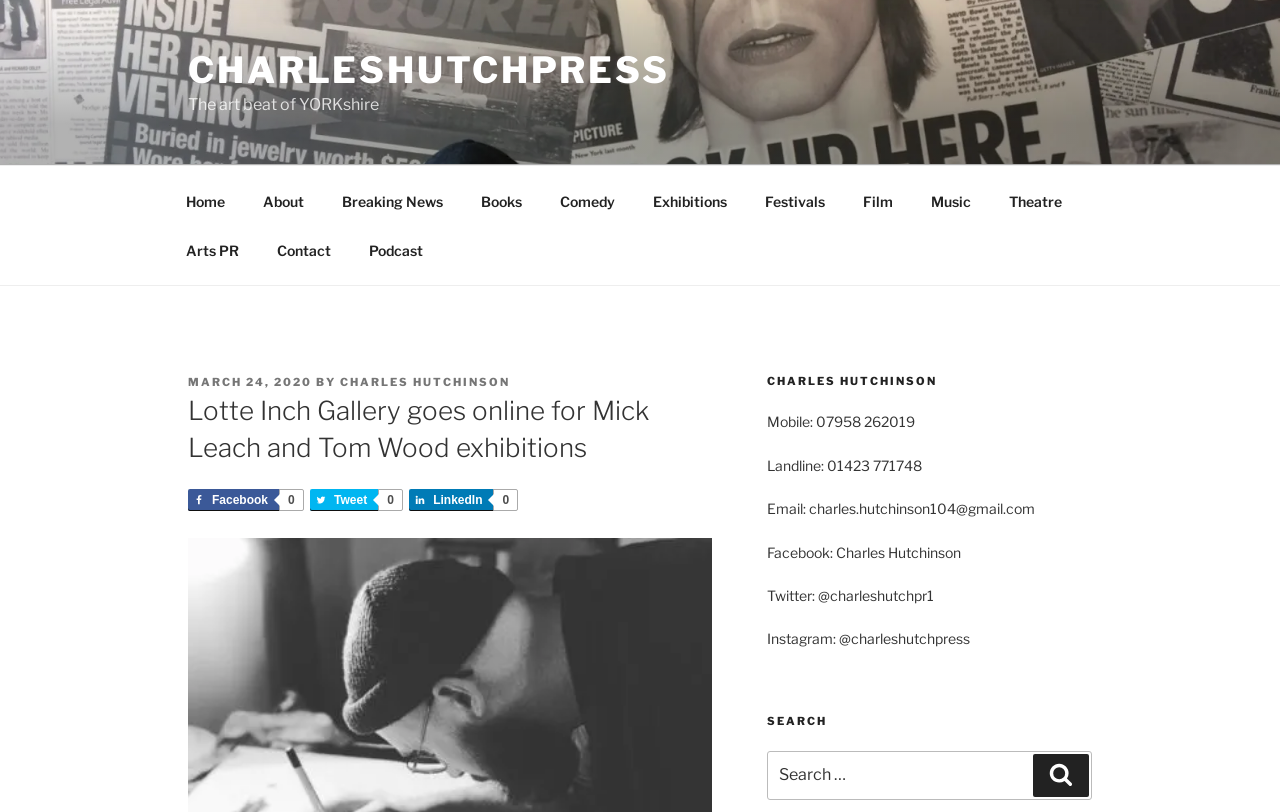Please find and generate the text of the main header of the webpage.

Lotte Inch Gallery goes online for Mick Leach and Tom Wood exhibitions